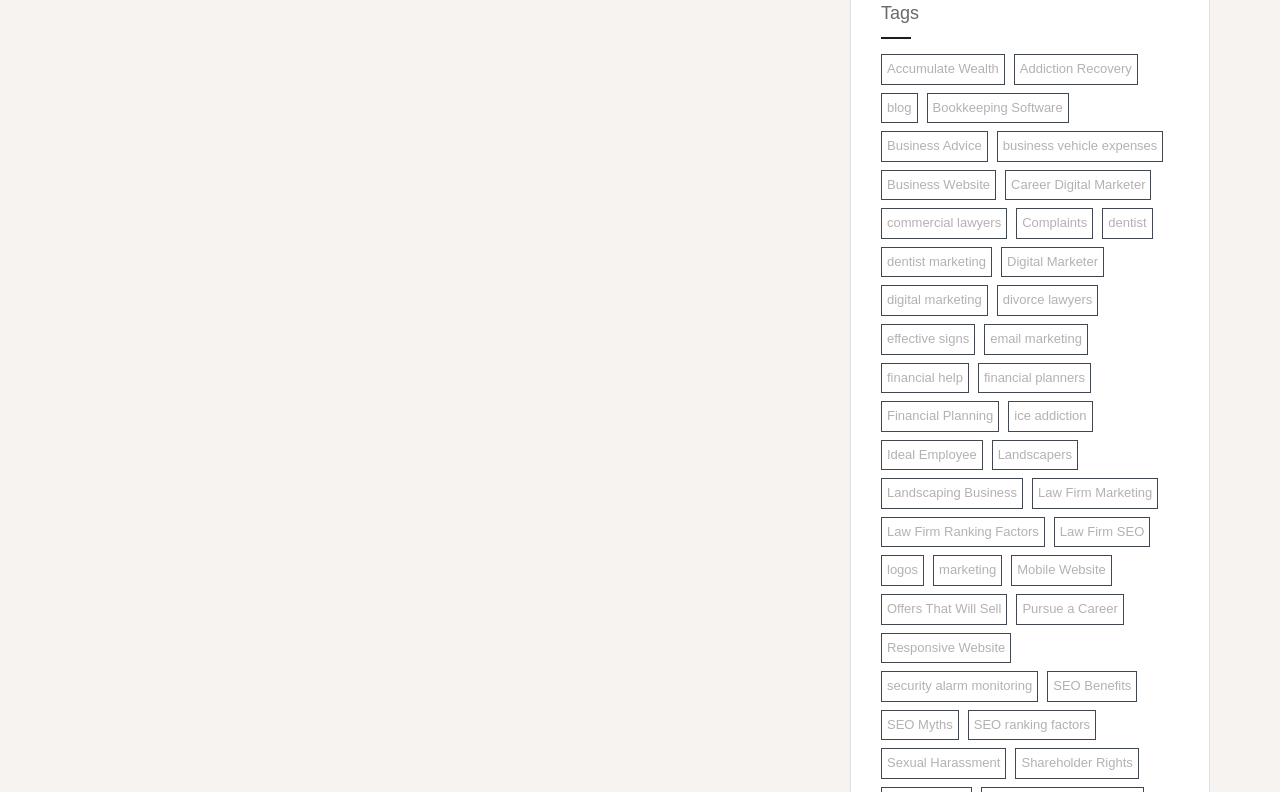Respond to the following query with just one word or a short phrase: 
What is the category related to 'law firm'?

Law Firm Marketing